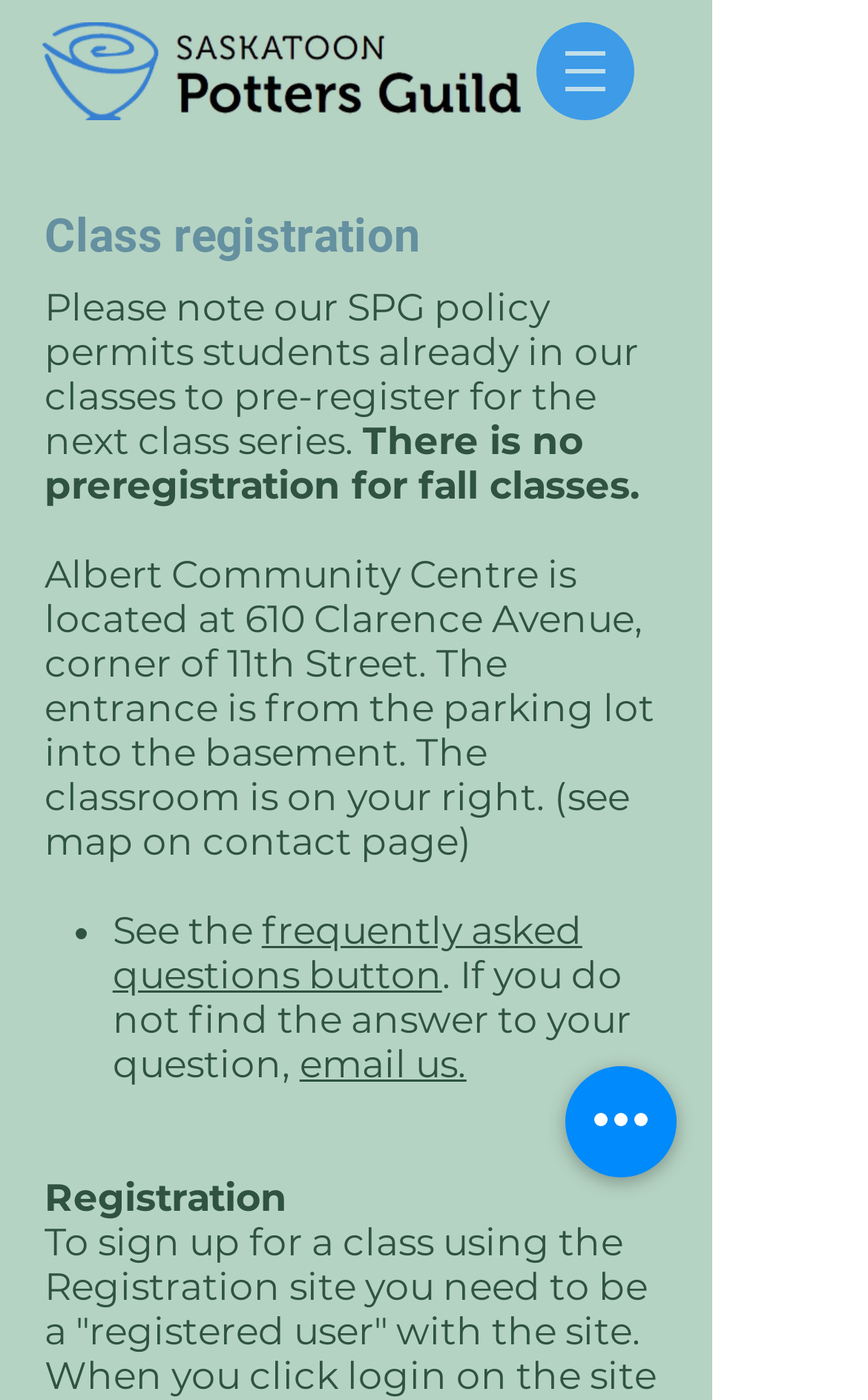What is the location of Albert Community Centre?
Give a single word or phrase answer based on the content of the image.

610 Clarence Avenue